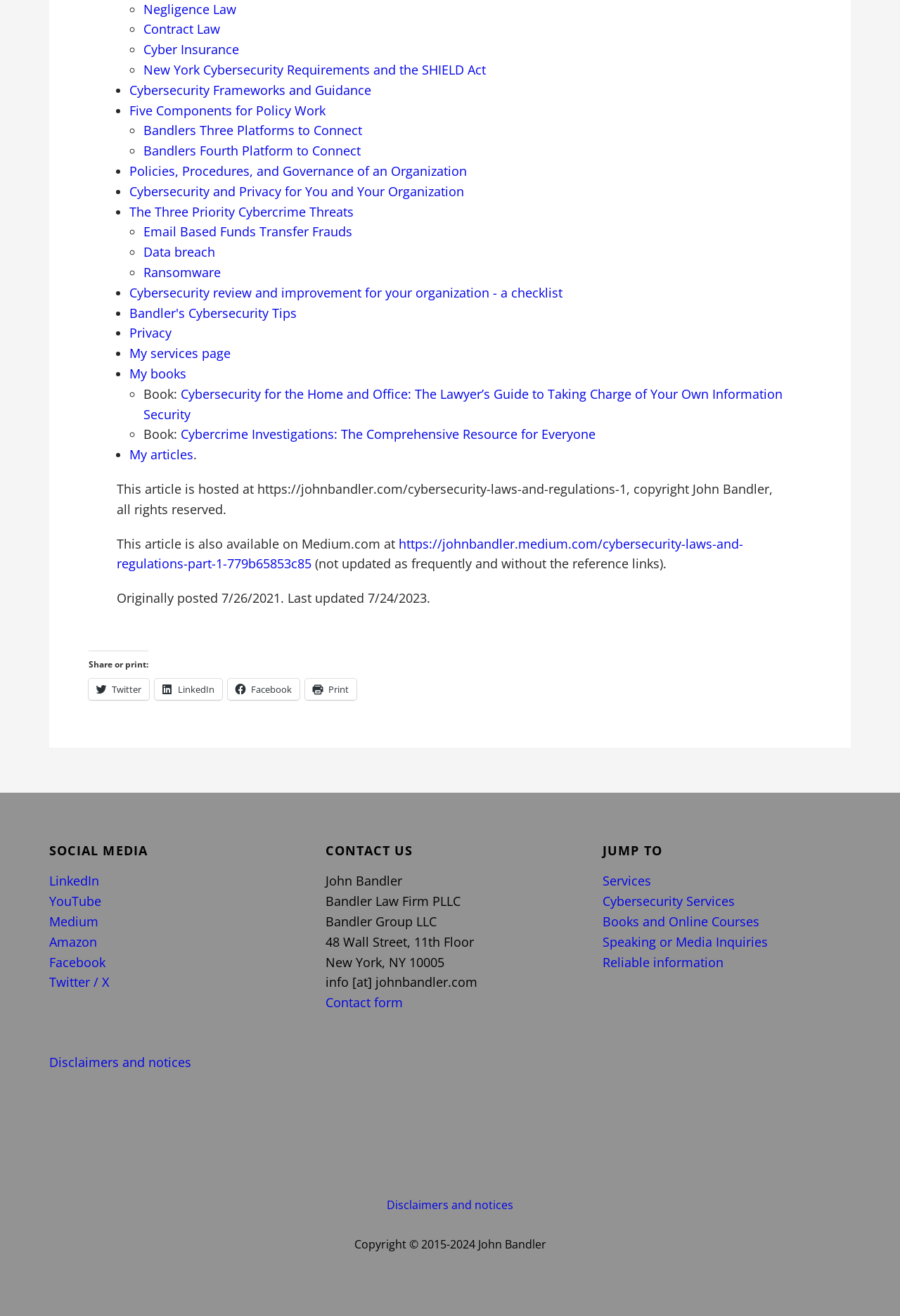Reply to the question with a brief word or phrase: What is the address of the law firm?

48 Wall Street, 11th Floor, New York, NY 10005